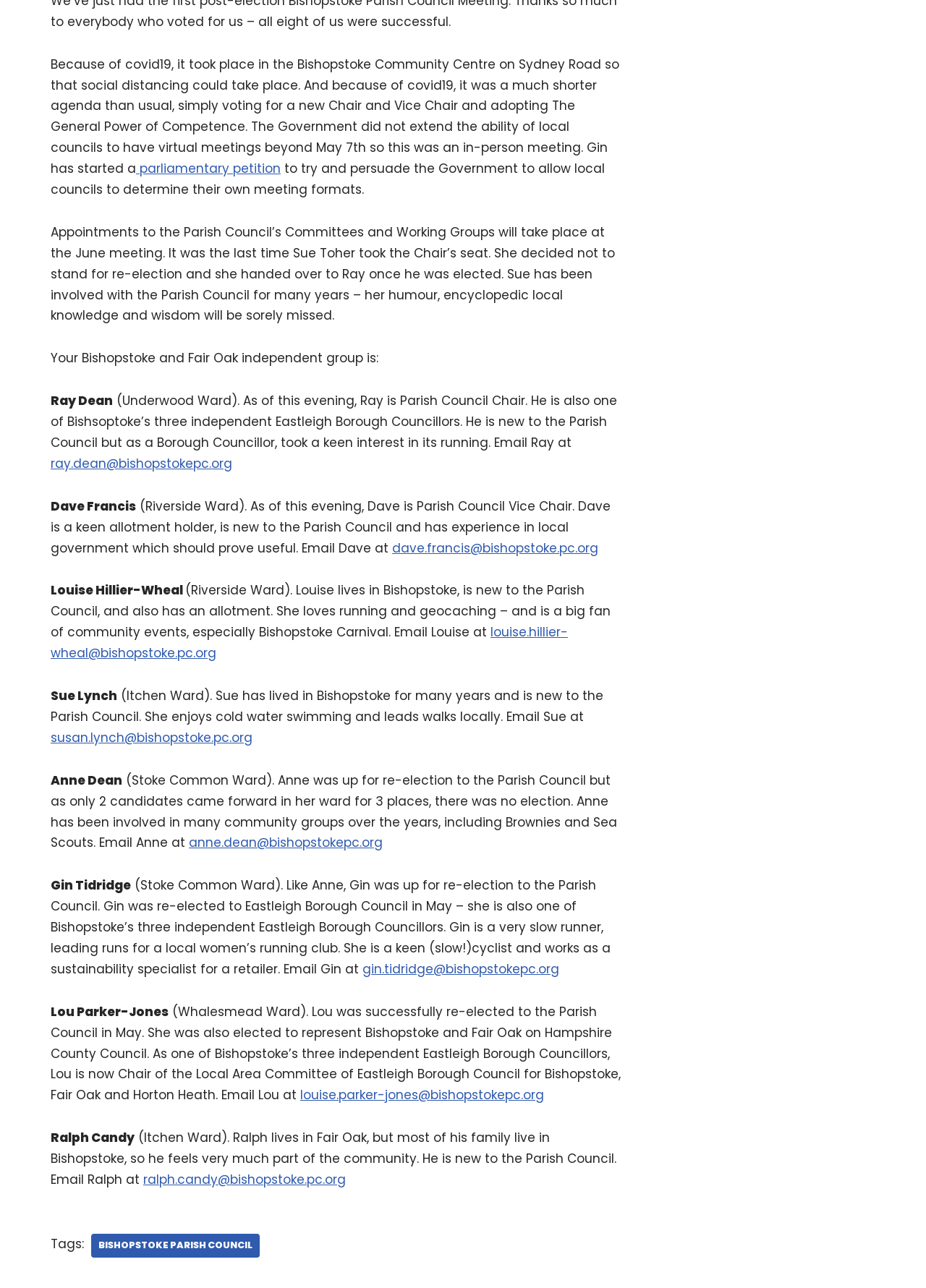Please provide the bounding box coordinates for the element that needs to be clicked to perform the following instruction: "email Ray Dean". The coordinates should be given as four float numbers between 0 and 1, i.e., [left, top, right, bottom].

[0.055, 0.353, 0.251, 0.367]